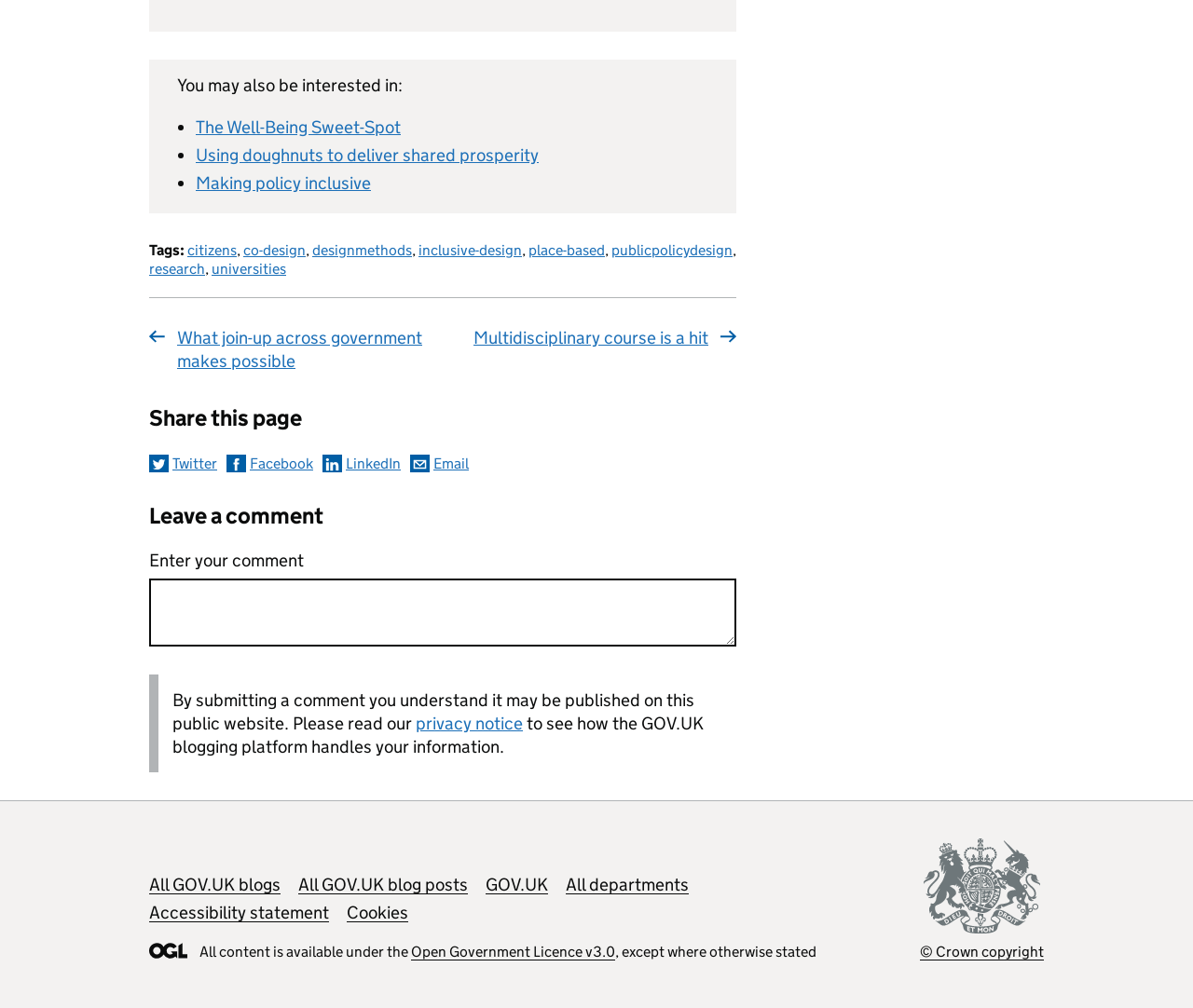Kindly provide the bounding box coordinates of the section you need to click on to fulfill the given instruction: "Click on the link 'The Well-Being Sweet-Spot'".

[0.164, 0.116, 0.336, 0.137]